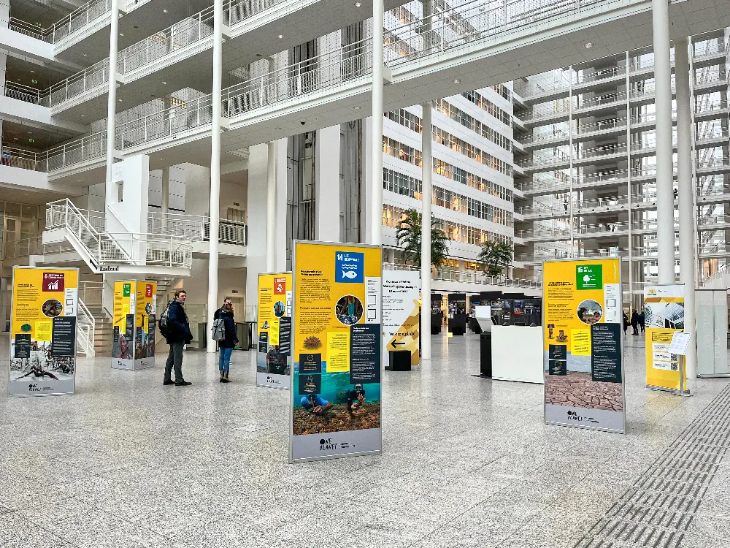What is the purpose of the 'One Planet' exhibition?
Please provide a detailed answer to the question.

The exhibition aims to inspire collective action towards a secure and healthy future, making sustainability accessible to the public, as mentioned in the caption.